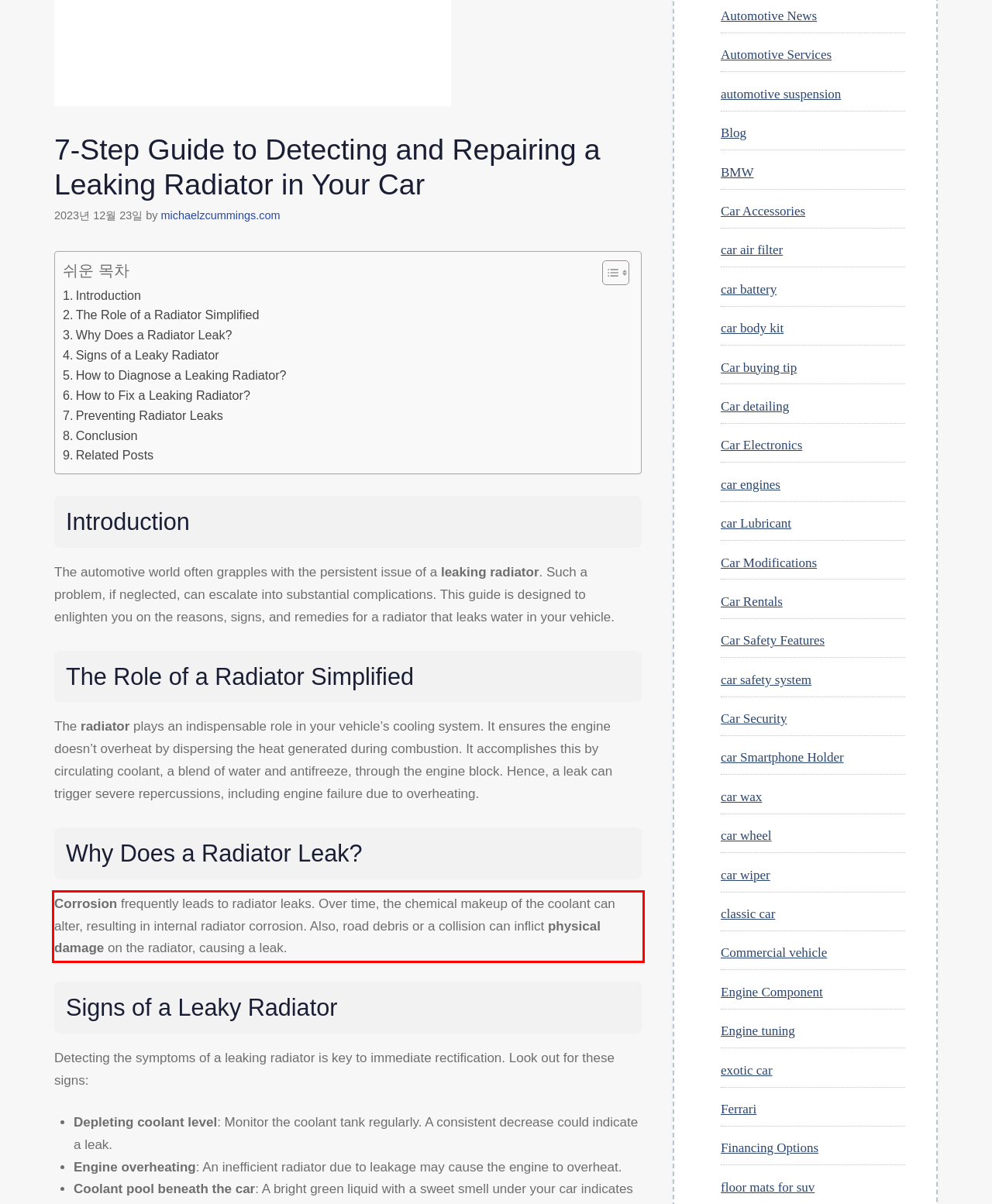You are given a screenshot showing a webpage with a red bounding box. Perform OCR to capture the text within the red bounding box.

Corrosion frequently leads to radiator leaks. Over time, the chemical makeup of the coolant can alter, resulting in internal radiator corrosion. Also, road debris or a collision can inflict physical damage on the radiator, causing a leak.